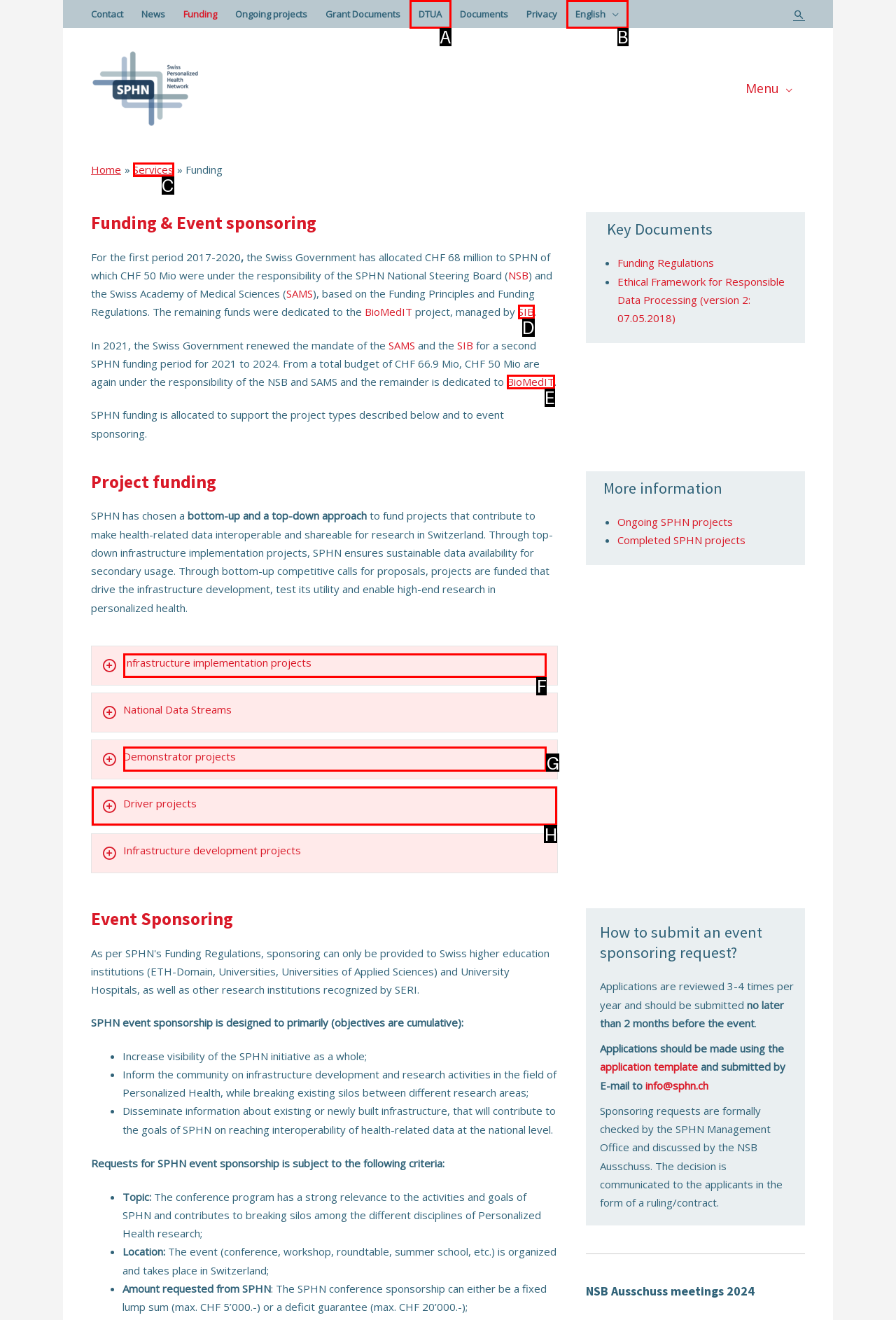Tell me which letter corresponds to the UI element that will allow you to Learn more about 'Infrastructure implementation projects'. Answer with the letter directly.

F